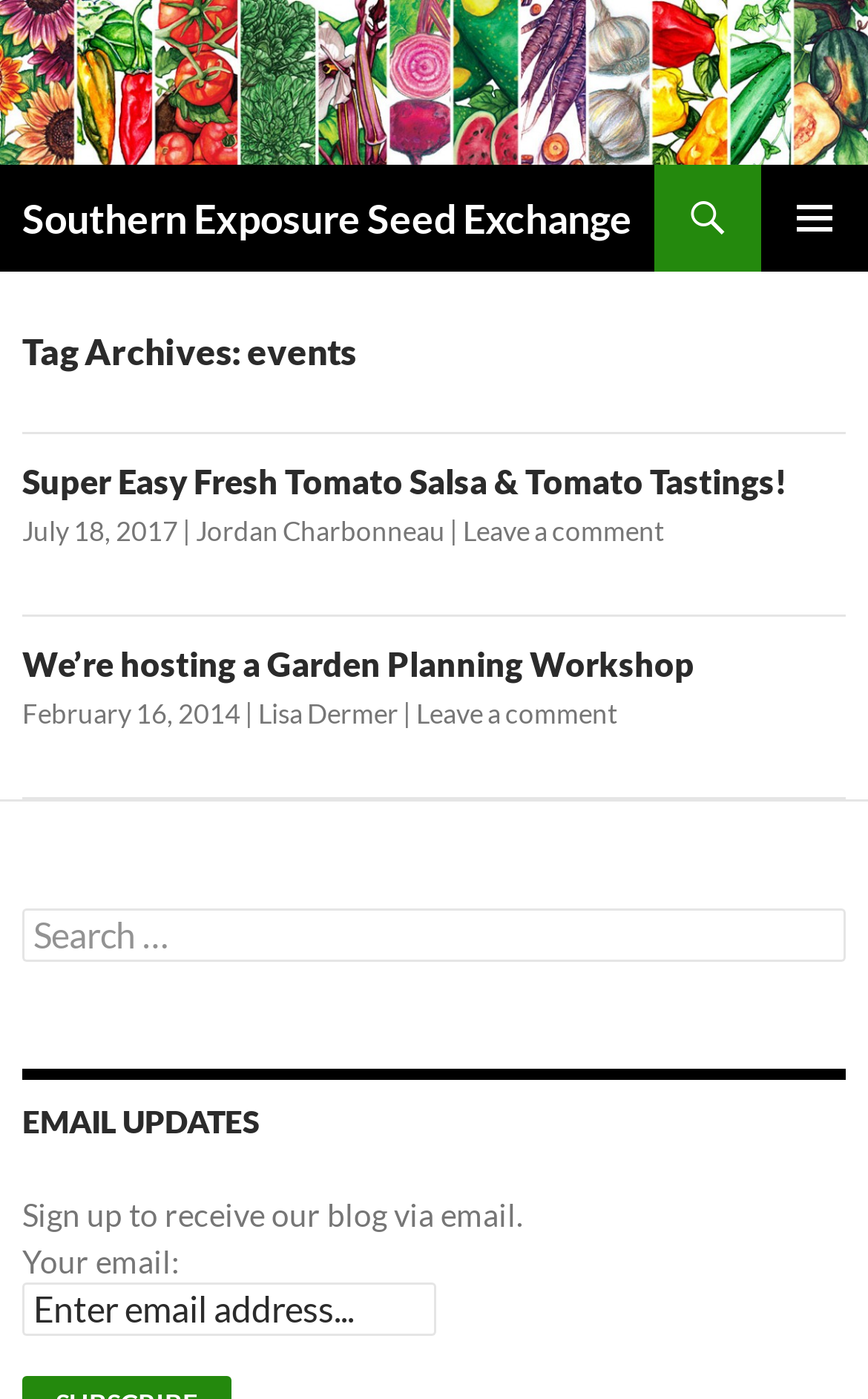What is the title of the first article?
Based on the image, respond with a single word or phrase.

Super Easy Fresh Tomato Salsa & Tomato Tastings!